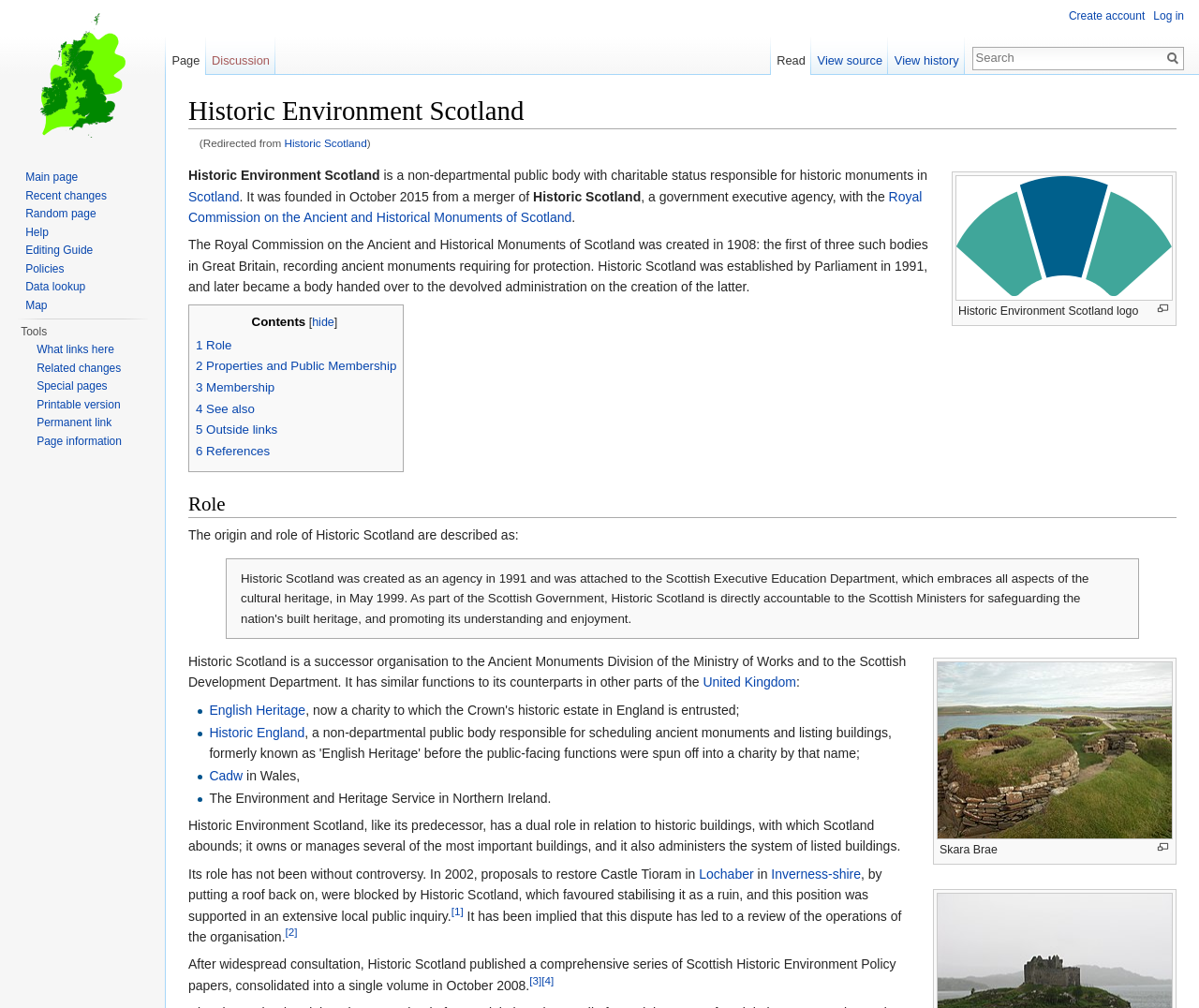Bounding box coordinates are to be given in the format (top-left x, top-left y, bottom-right x, bottom-right y). All values must be floating point numbers between 0 and 1. Provide the bounding box coordinate for the UI element described as: parent_node: Historic Environment Scotland logo

[0.797, 0.228, 0.978, 0.242]